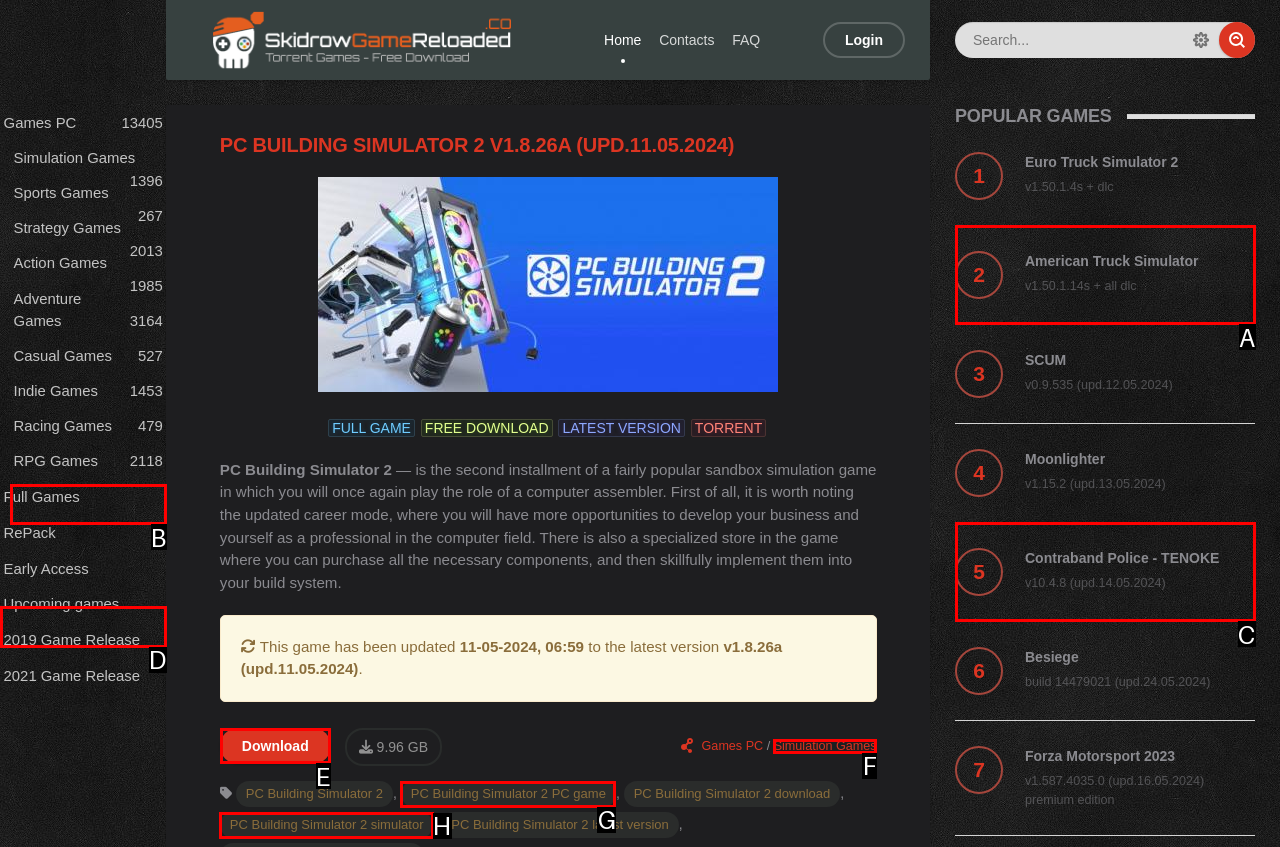Choose the letter of the option that needs to be clicked to perform the task: Share the article via Twitter. Answer with the letter.

None